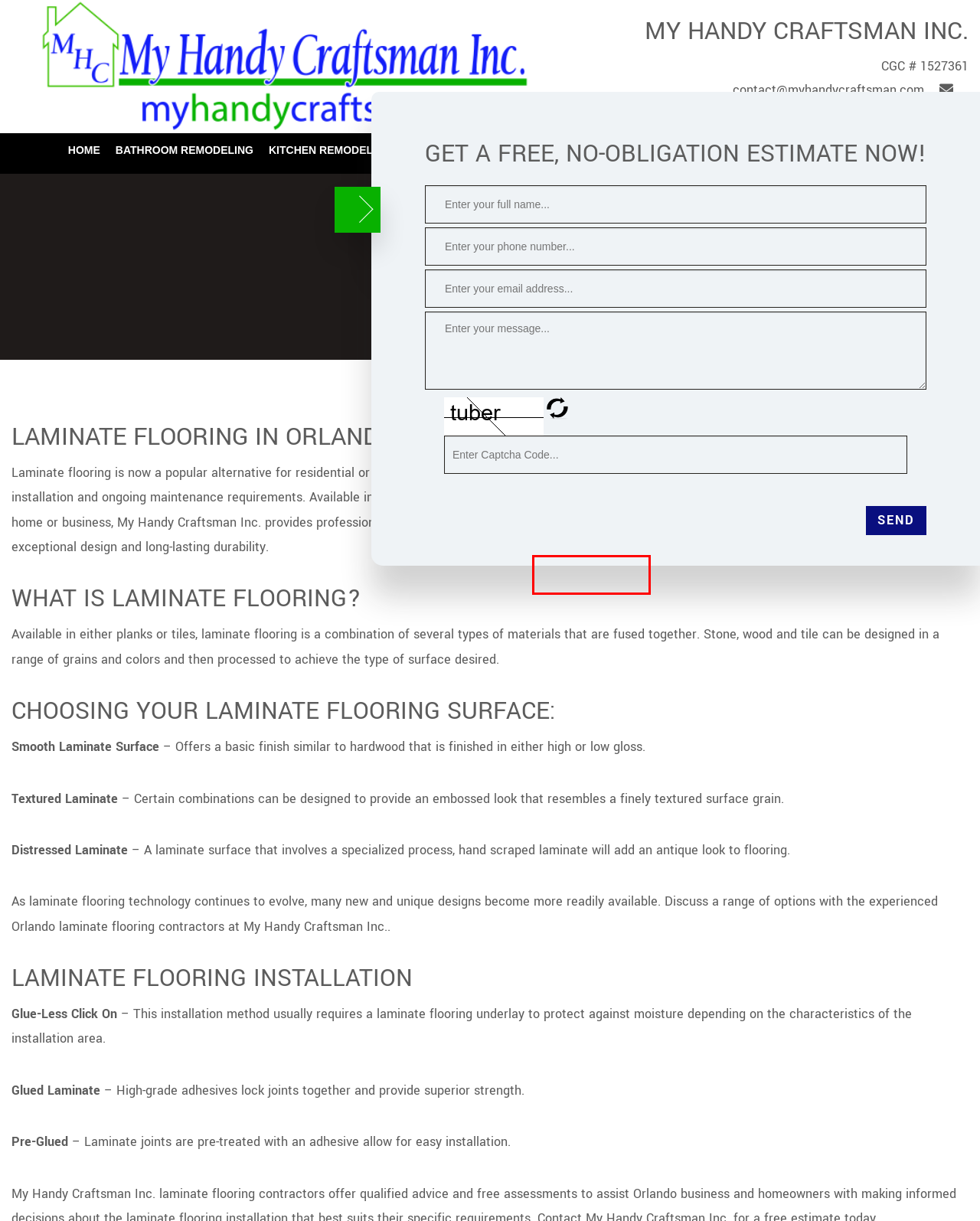Observe the provided screenshot of a webpage that has a red rectangle bounding box. Determine the webpage description that best matches the new webpage after clicking the element inside the red bounding box. Here are the candidates:
A. Tile Repair | My Handy Craftsman Inc.
B. Service Areas | My Handy Craftsman Inc.
C. Doors | My Handy Craftsman Inc.
D. Remodeling | My Handy Craftsman Inc.
E. Laminate Flooring | My Handy Craftsman Inc.
F. Vinyl Flooring | My Handy Craftsman Inc.
G. Our Guarantee | My Handy Craftsman Inc.
H. My Handy Craftsman Inc. | Remodeling Services

E